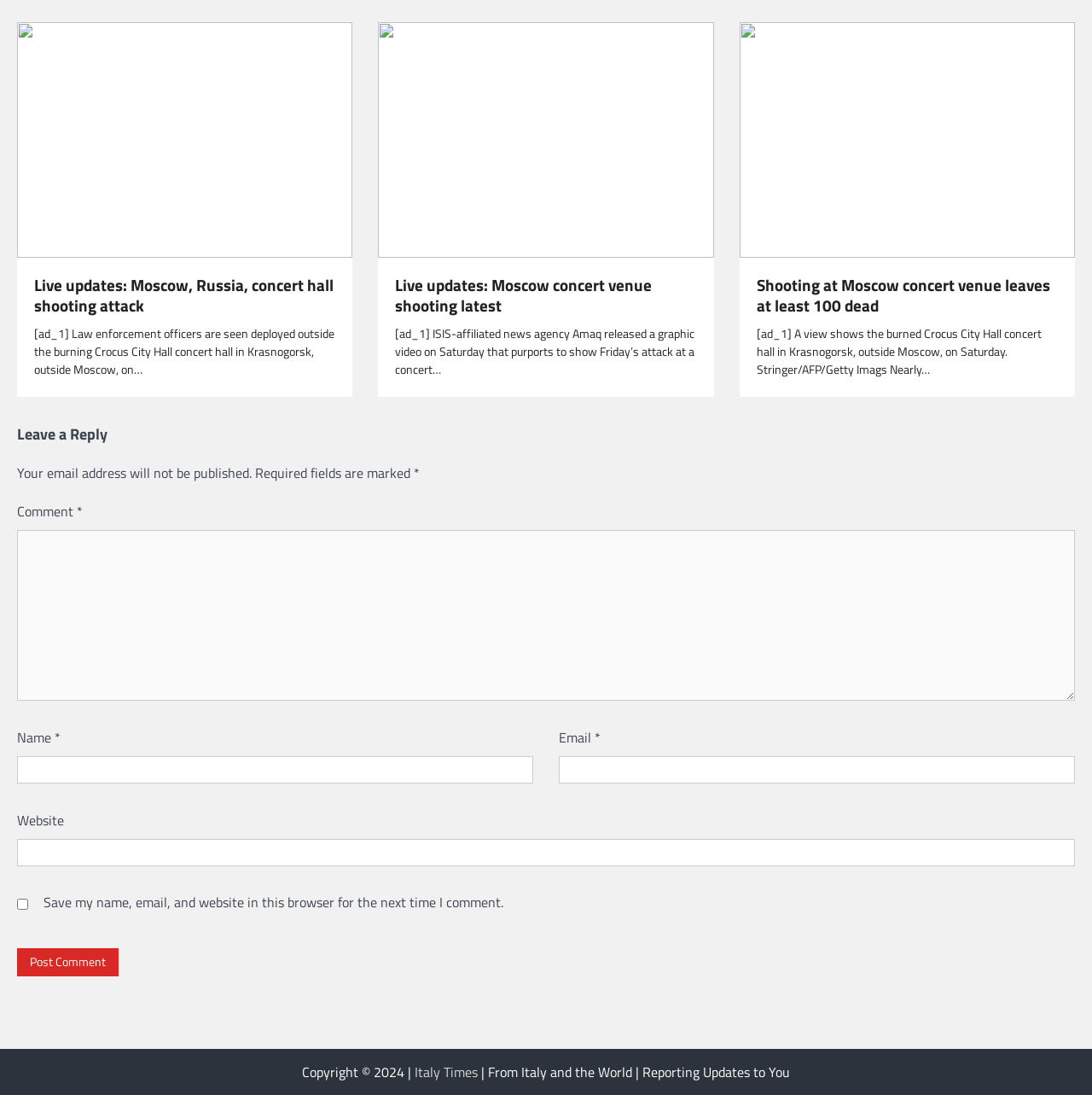Find the bounding box coordinates of the element to click in order to complete this instruction: "Click on the link to read live updates on Moscow concert hall shooting attack". The bounding box coordinates must be four float numbers between 0 and 1, denoted as [left, top, right, bottom].

[0.031, 0.251, 0.307, 0.289]